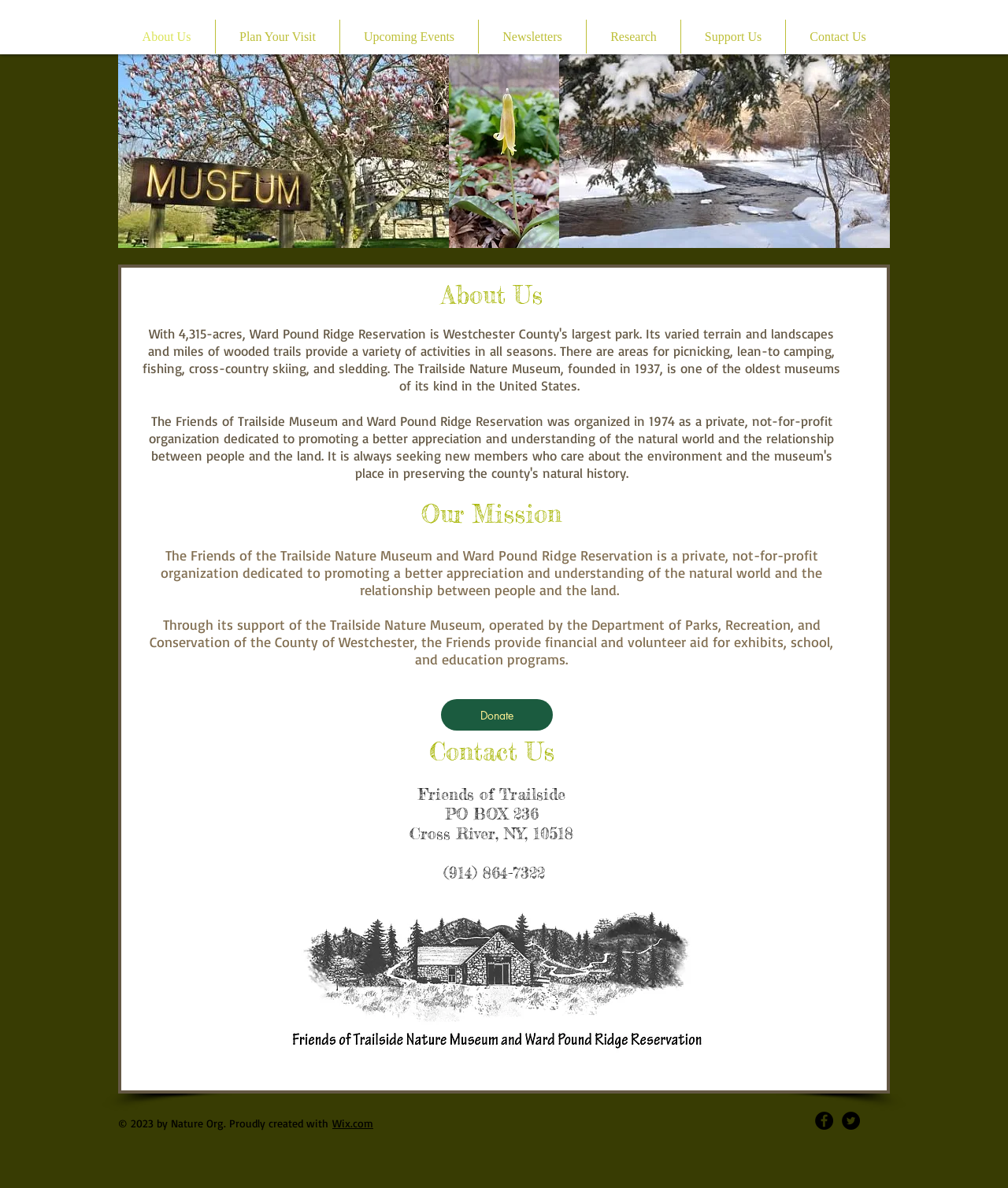Ascertain the bounding box coordinates for the UI element detailed here: "Contact Us". The coordinates should be provided as [left, top, right, bottom] with each value being a float between 0 and 1.

[0.78, 0.017, 0.883, 0.045]